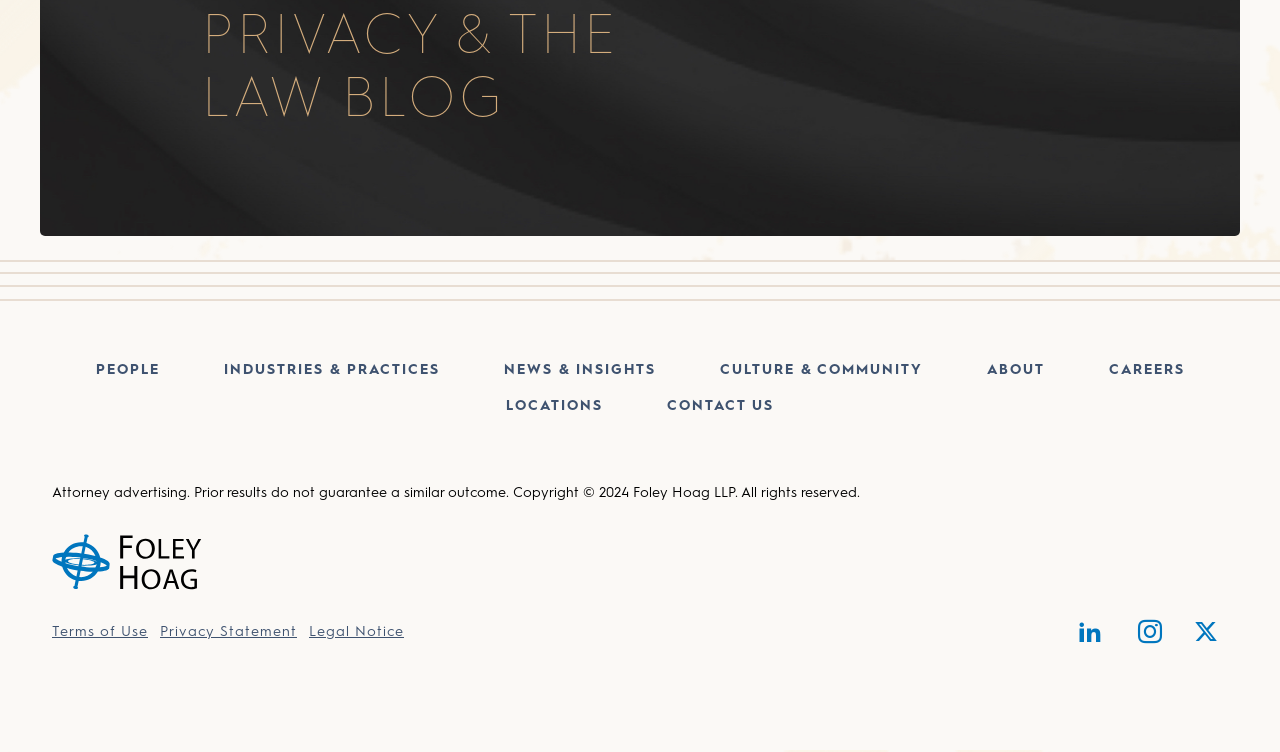What is the last link at the bottom of the page?
Based on the visual, give a brief answer using one word or a short phrase.

TWITTER